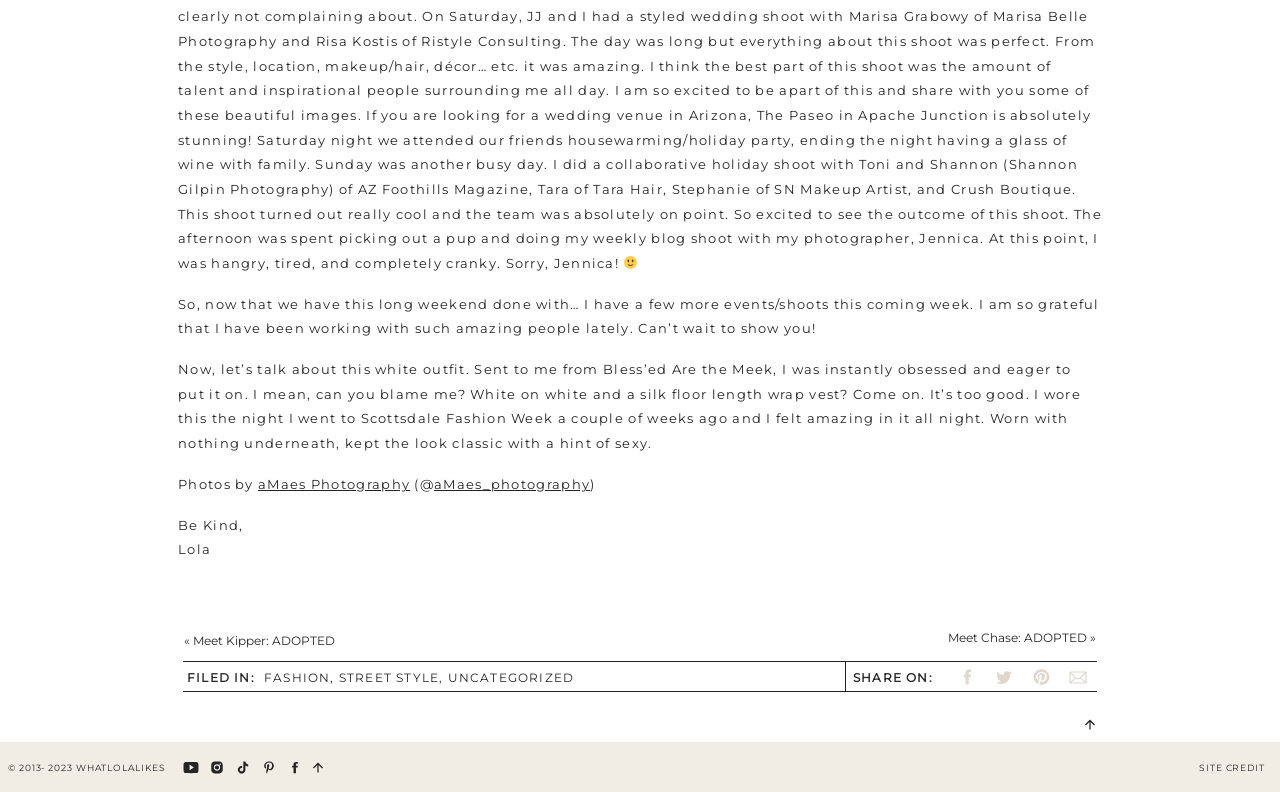Can you show the bounding box coordinates of the region to click on to complete the task described in the instruction: "Click on Marisa Belle Photography"?

[0.139, 0.01, 0.85, 0.062]